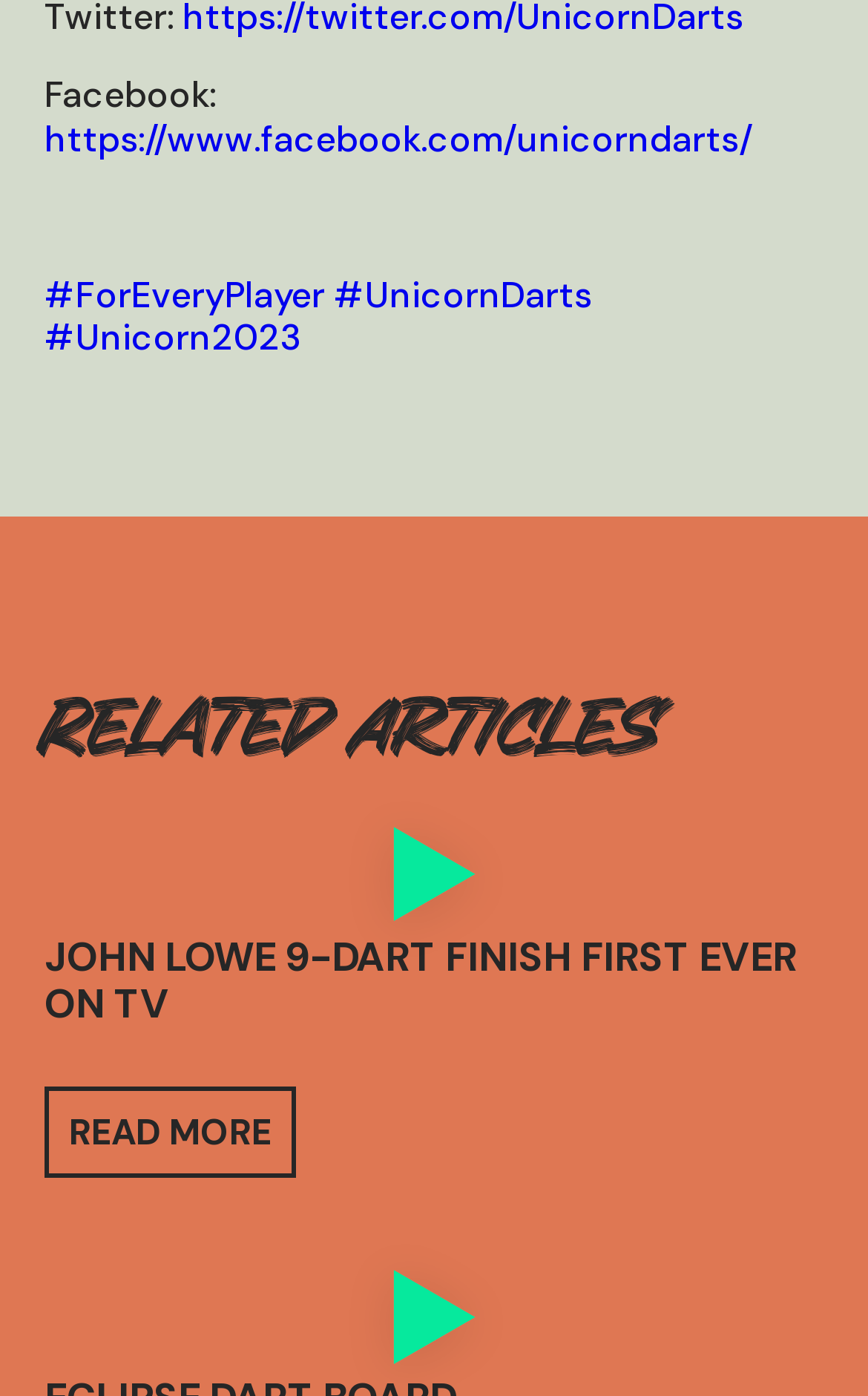Using the element description 2, predict the bounding box coordinates for the UI element. Provide the coordinates in (top-left x, top-left y, bottom-right x, bottom-right y) format with values ranging from 0 to 1.

None